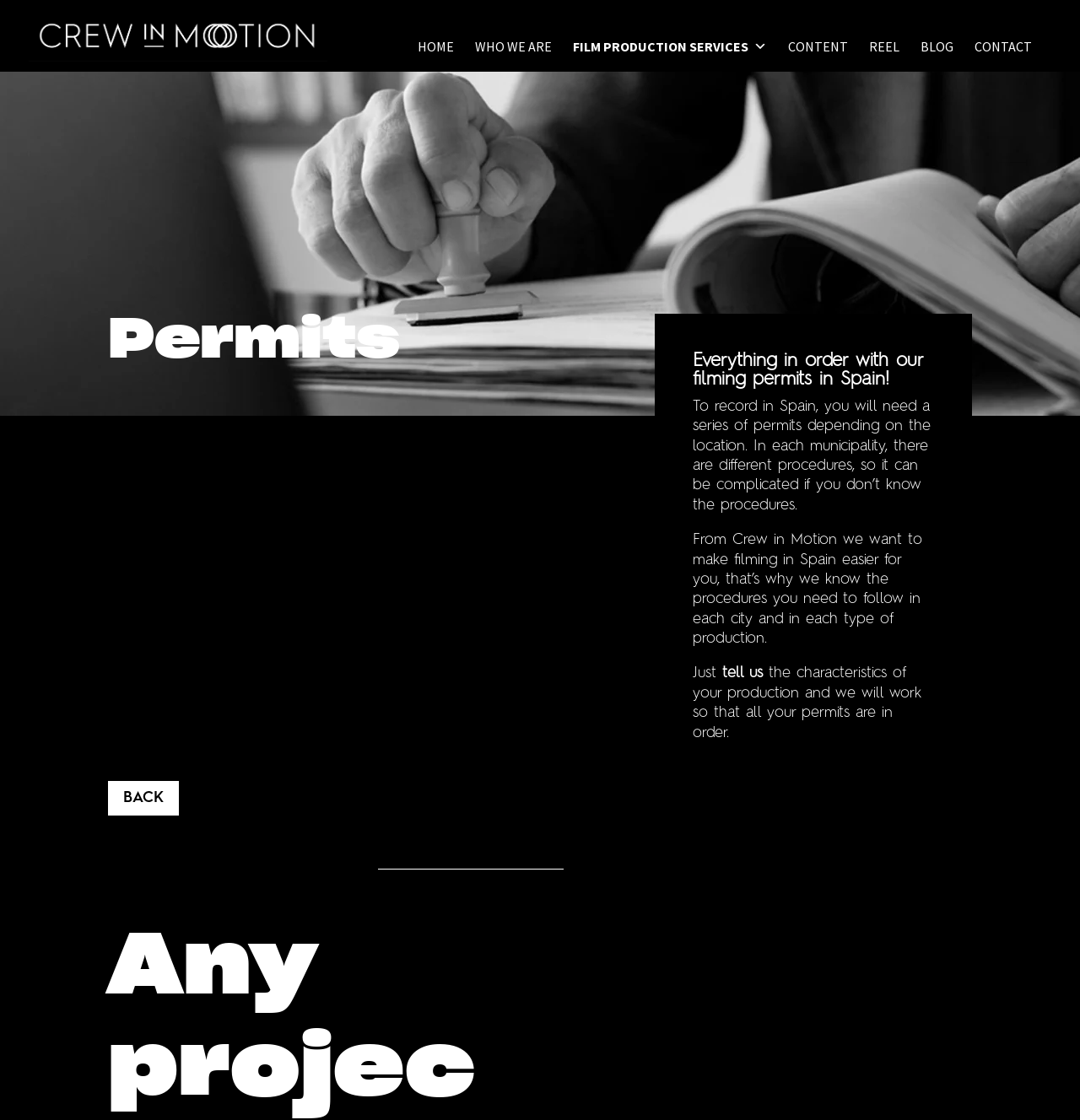Use a single word or phrase to answer this question: 
What is the company's main service?

Film production